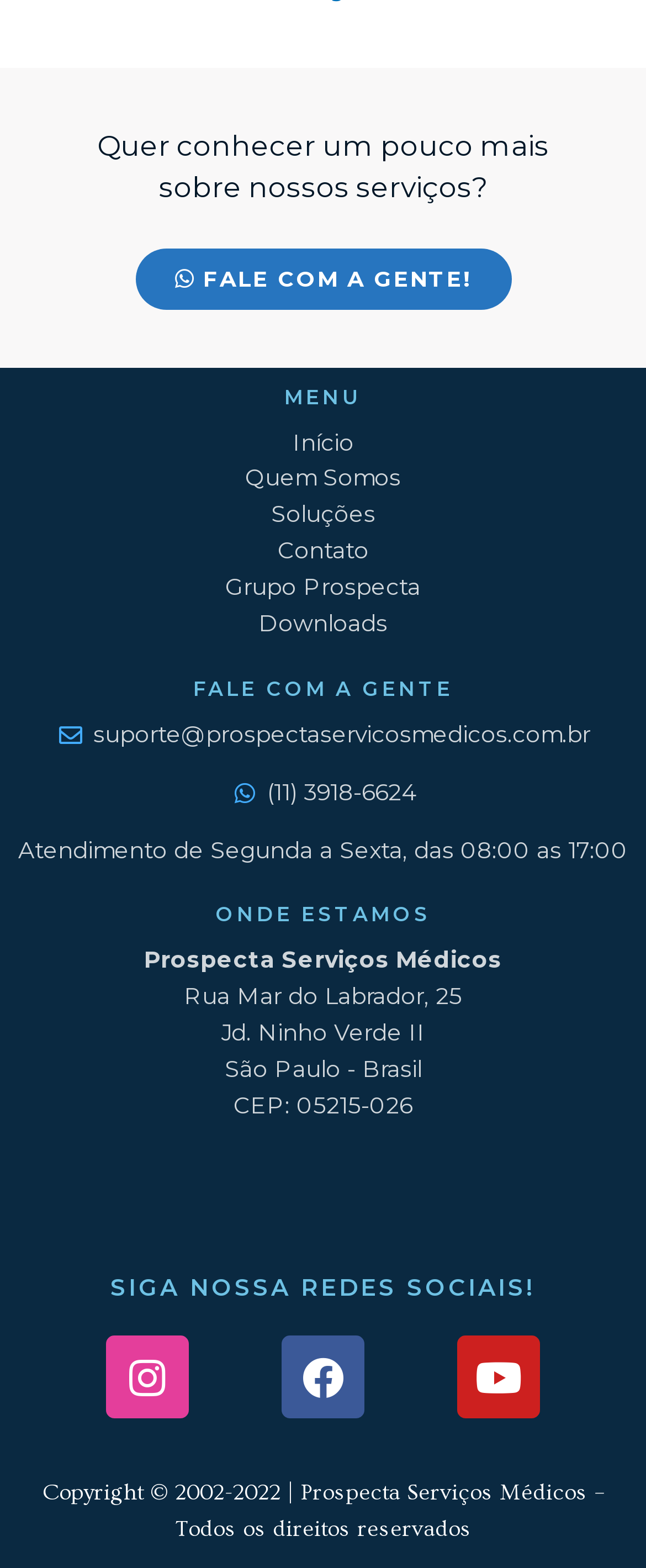Identify and provide the bounding box for the element described by: "Fale Com a gente!".

[0.209, 0.158, 0.791, 0.197]